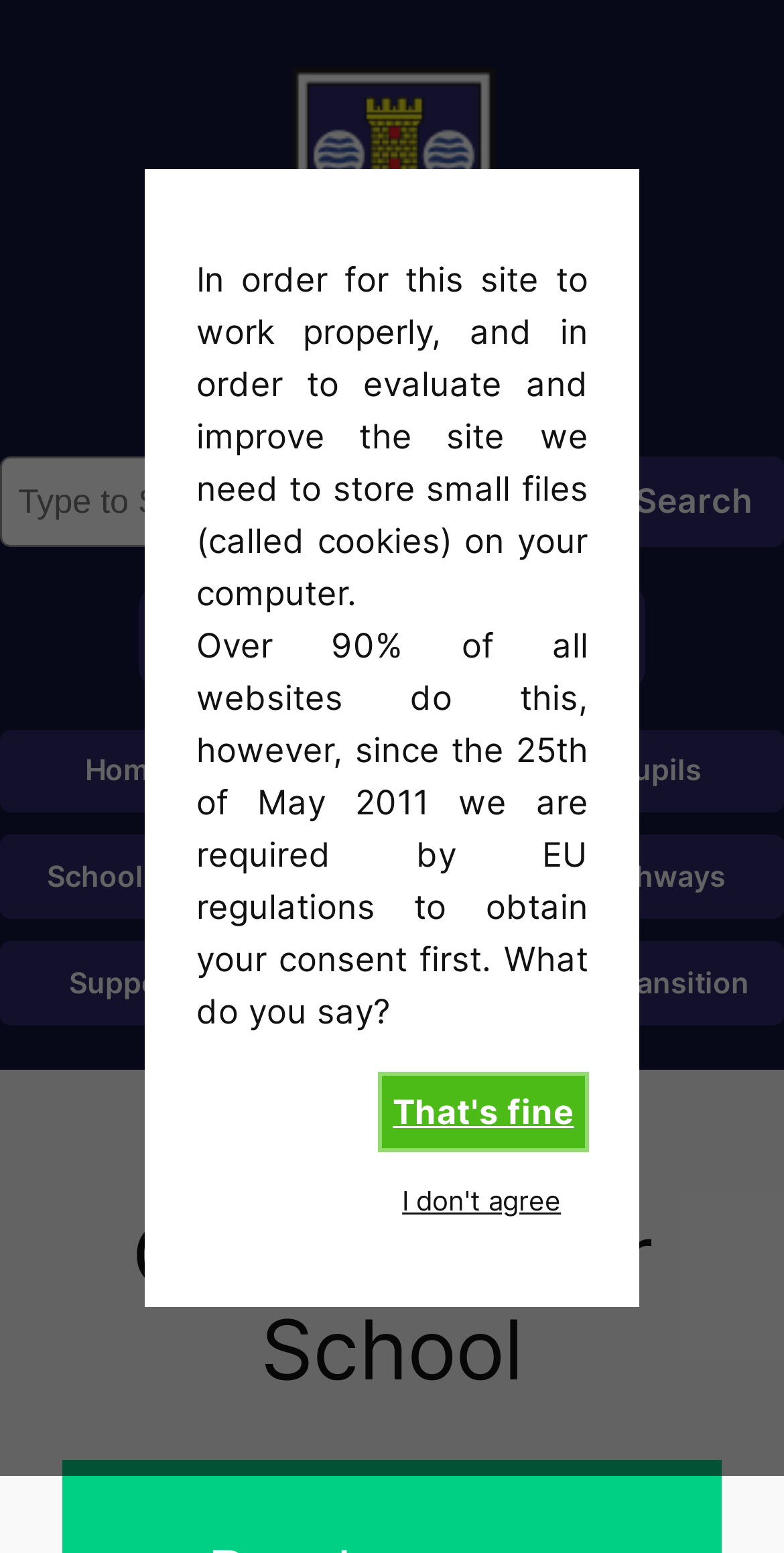Please identify the bounding box coordinates of the element's region that I should click in order to complete the following instruction: "go to home page". The bounding box coordinates consist of four float numbers between 0 and 1, i.e., [left, top, right, bottom].

[0.0, 0.47, 0.32, 0.523]